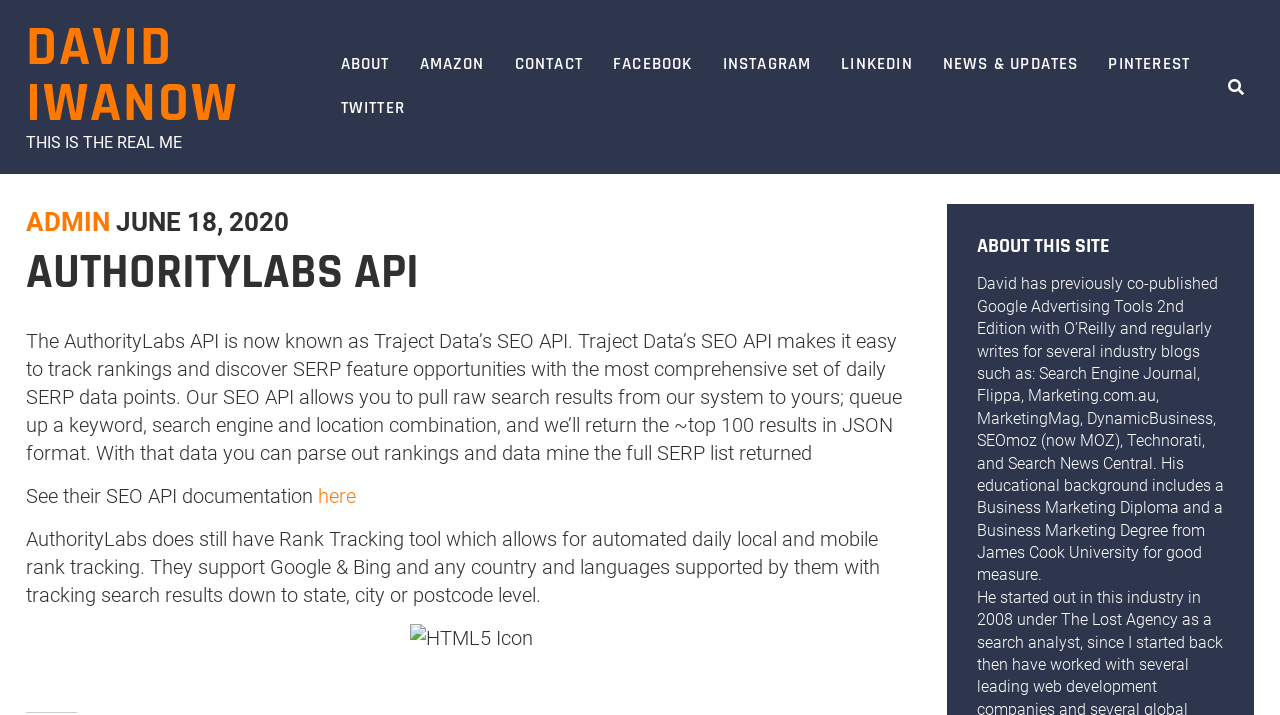What is the name of the author of the webpage?
With the help of the image, please provide a detailed response to the question.

The webpage has a link 'DAVID IWANOW' at the top, which suggests that David Iwanow is the author of the webpage.